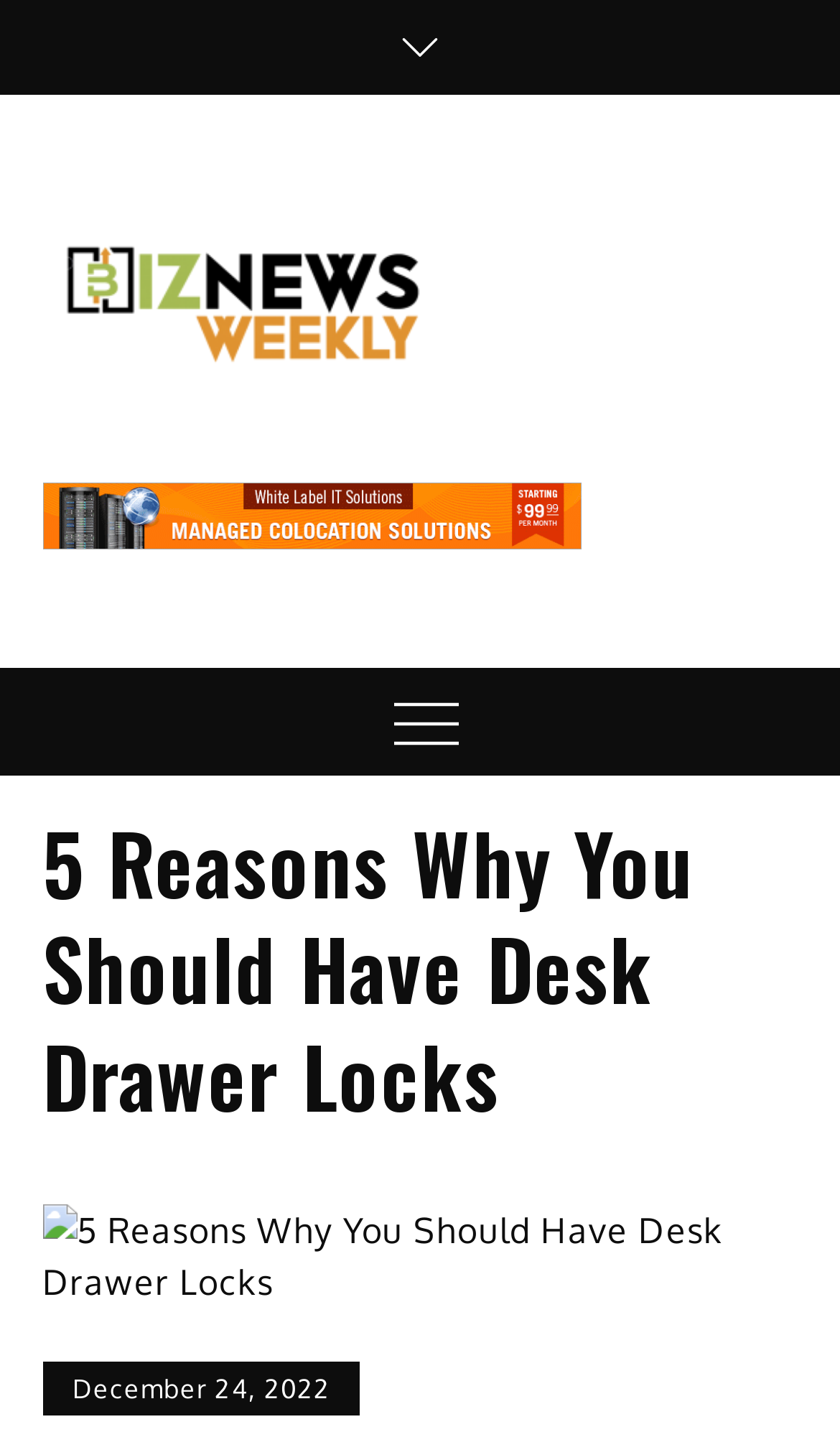Find the primary header on the webpage and provide its text.

5 Reasons Why You Should Have Desk Drawer Locks